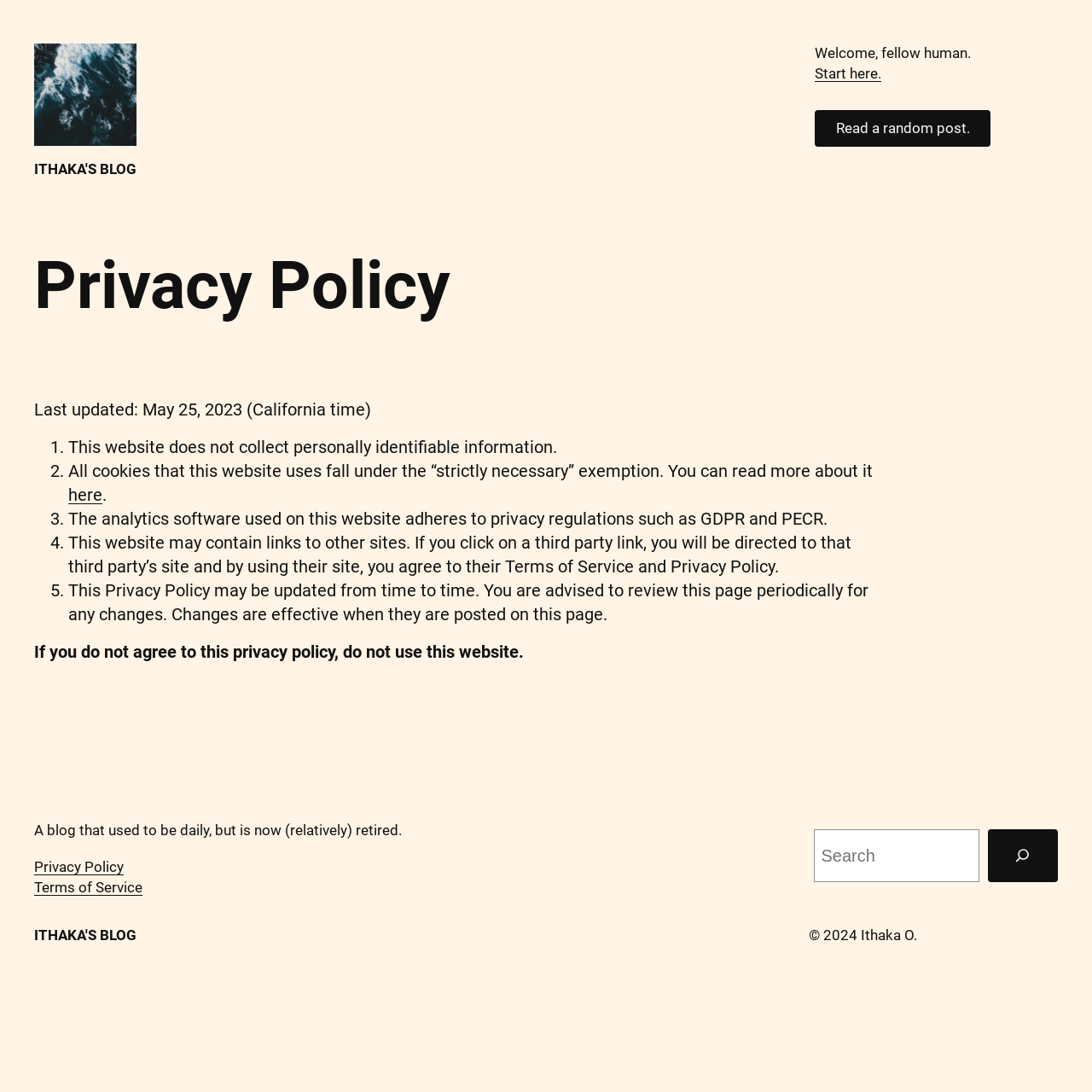Please provide a detailed answer to the question below based on the screenshot: 
How many points are mentioned in the privacy policy?

The privacy policy is divided into five points, each starting with a list marker (1., 2., 3., 4., and 5.). These points explain how the website handles user data and cookies.